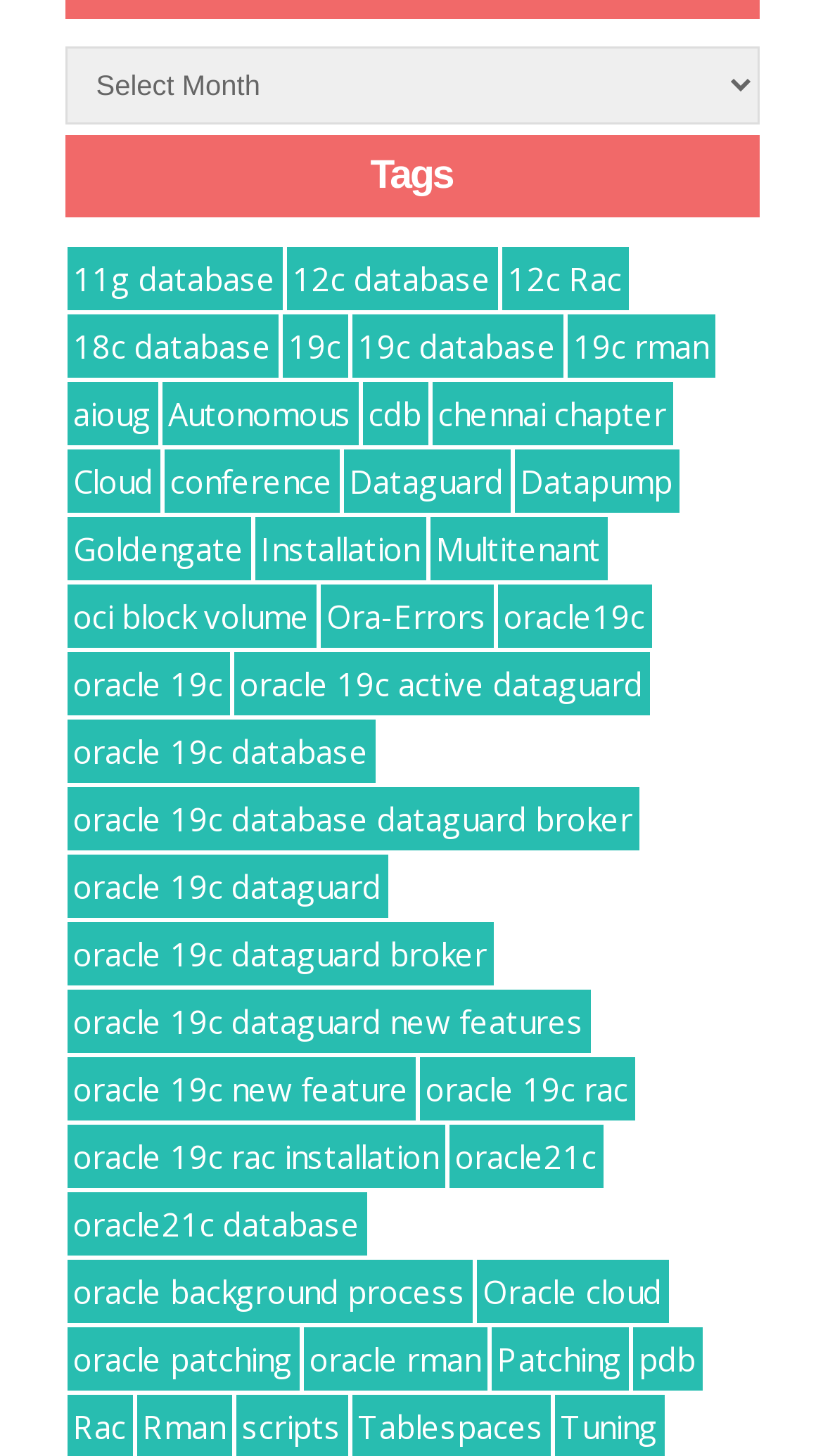Please provide the bounding box coordinates for the element that needs to be clicked to perform the following instruction: "Select Archives". The coordinates should be given as four float numbers between 0 and 1, i.e., [left, top, right, bottom].

[0.078, 0.032, 0.922, 0.085]